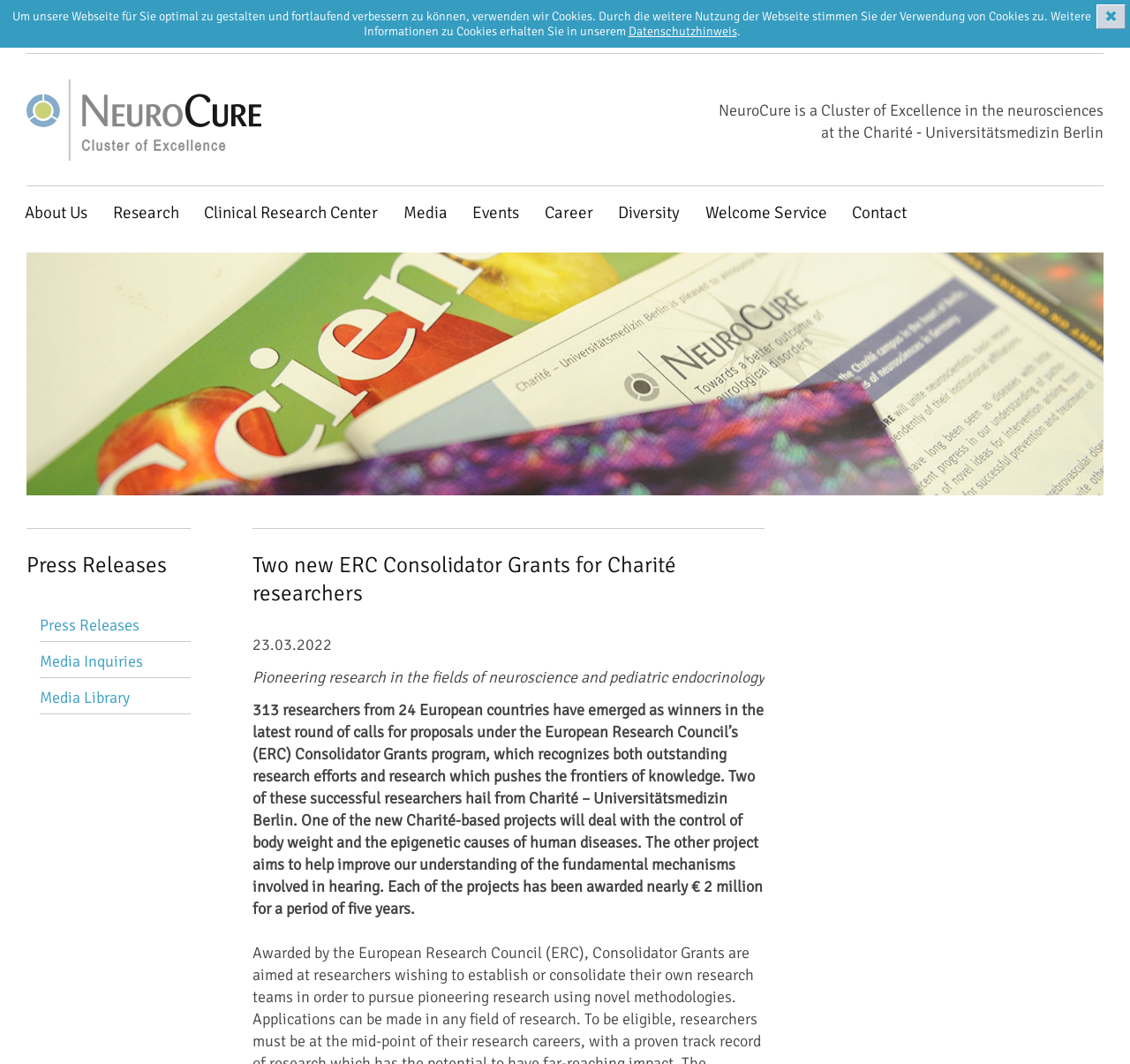Please determine the headline of the webpage and provide its content.

Two new ERC Consolidator Grants for Charité researchers